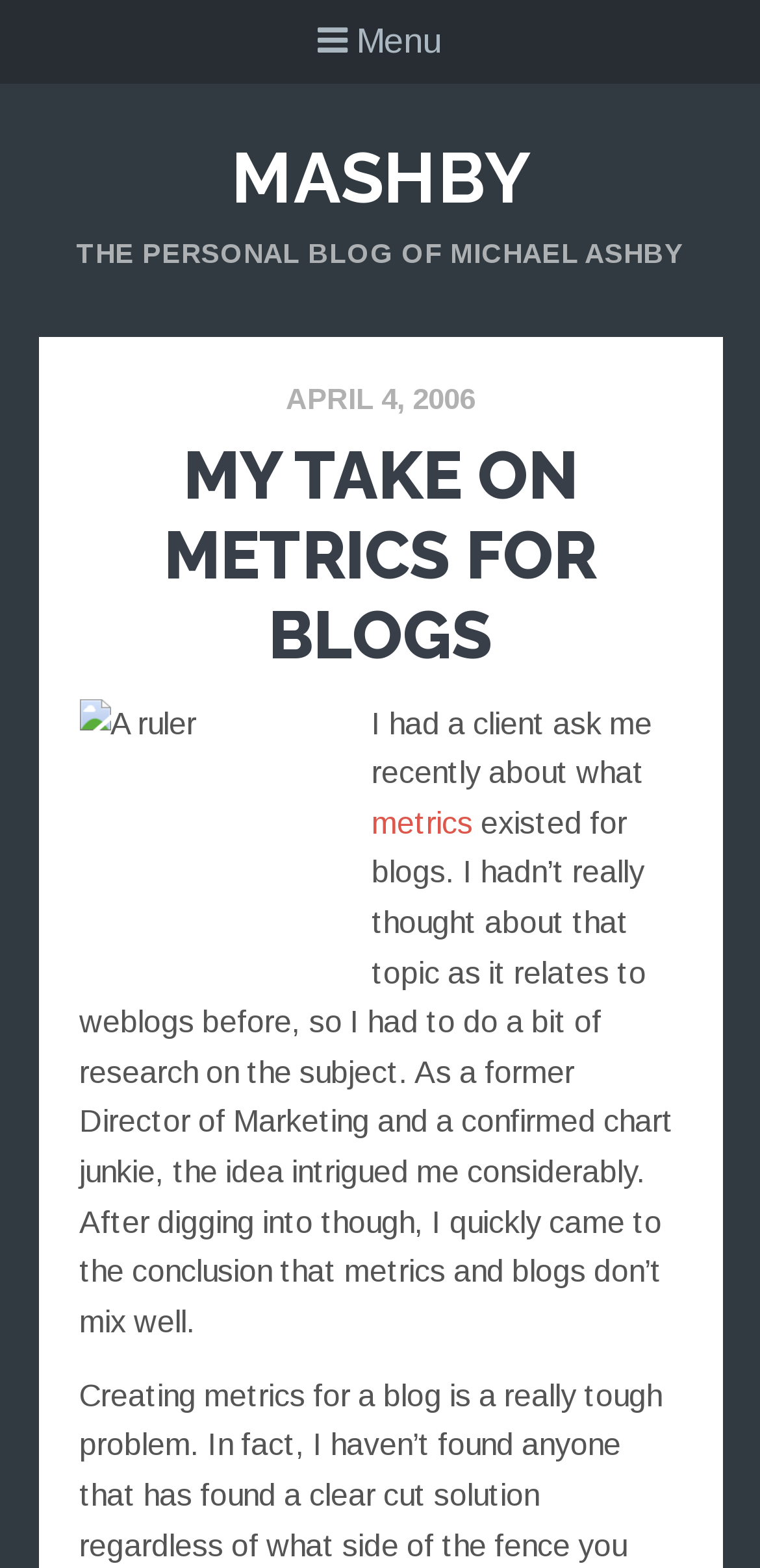Give a concise answer using only one word or phrase for this question:
What is the author's attitude towards metrics and blogs?

They don't mix well